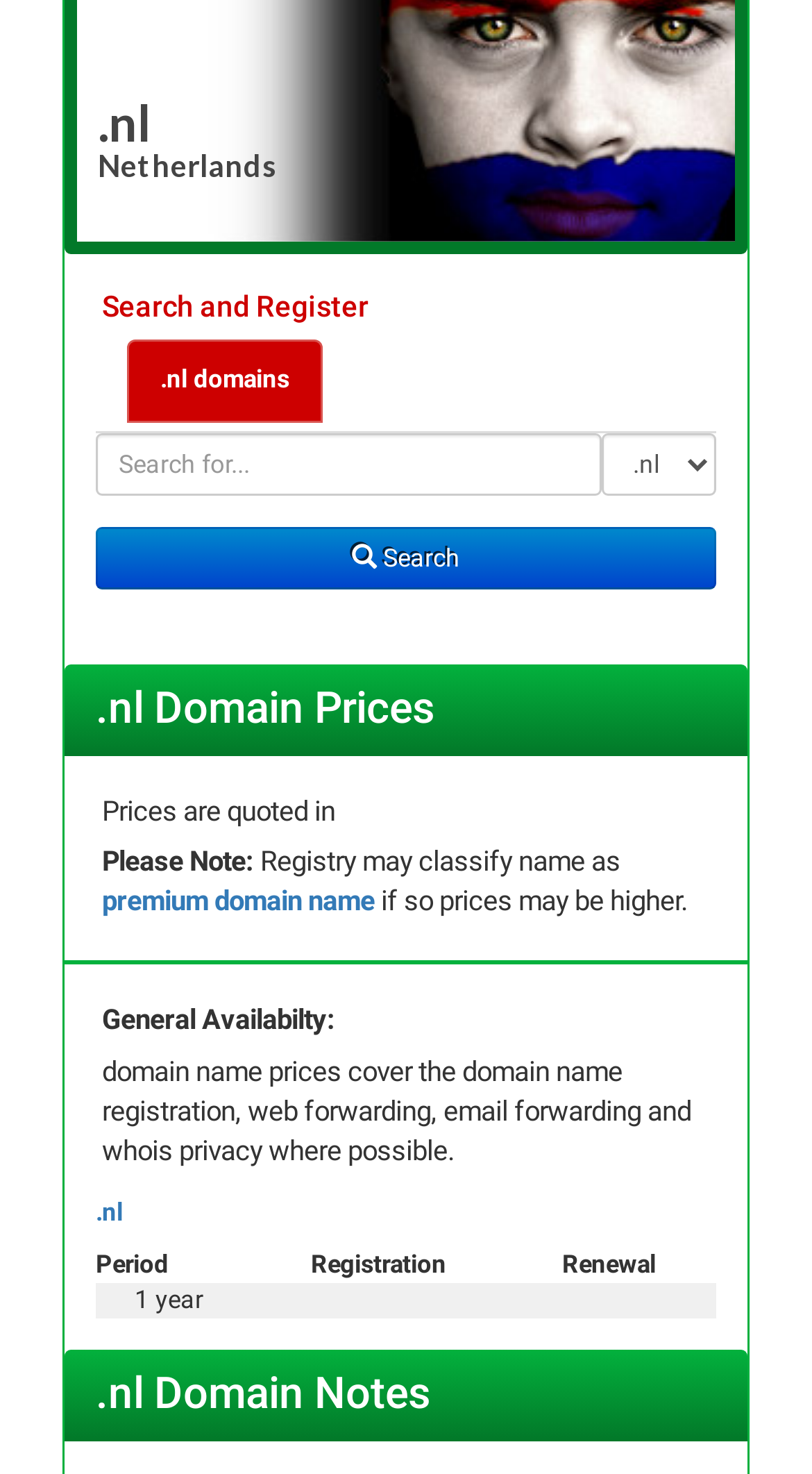Extract the bounding box coordinates for the described element: "premium domain name". The coordinates should be represented as four float numbers between 0 and 1: [left, top, right, bottom].

[0.126, 0.6, 0.462, 0.621]